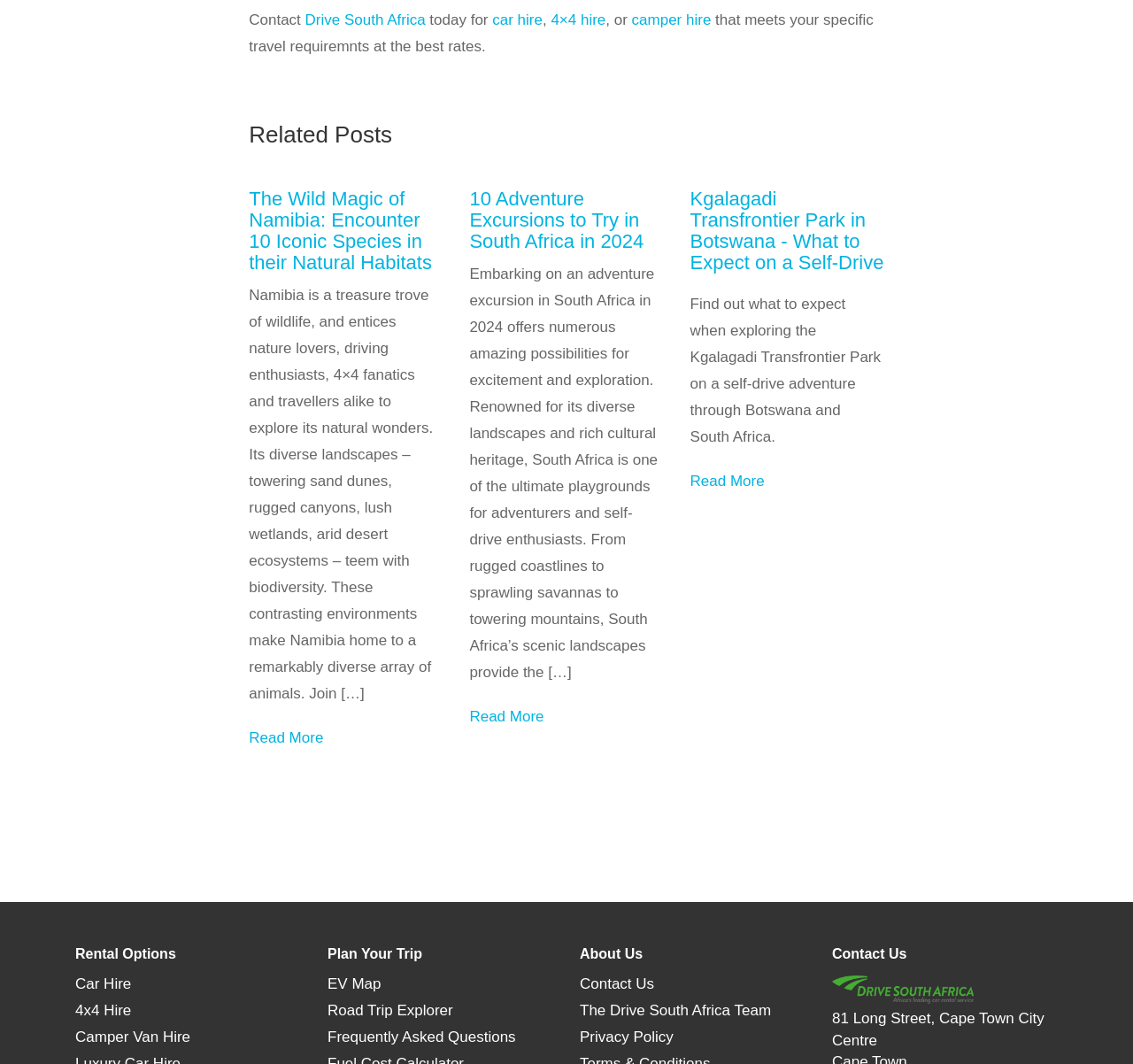Please find the bounding box coordinates of the element that you should click to achieve the following instruction: "Explore 'Rental Options'". The coordinates should be presented as four float numbers between 0 and 1: [left, top, right, bottom].

[0.066, 0.89, 0.266, 0.904]